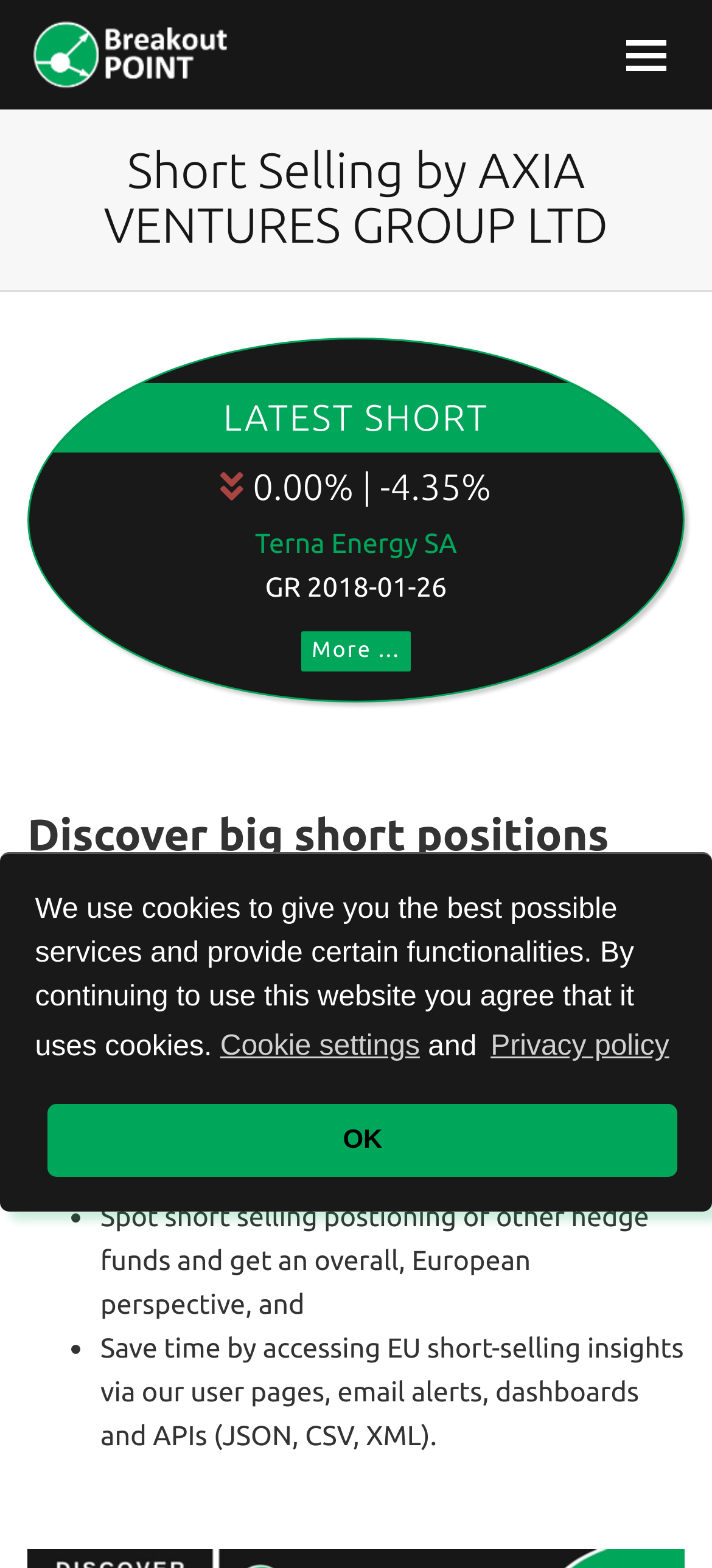Given the description "More ...", determine the bounding box of the corresponding UI element.

[0.422, 0.403, 0.578, 0.429]